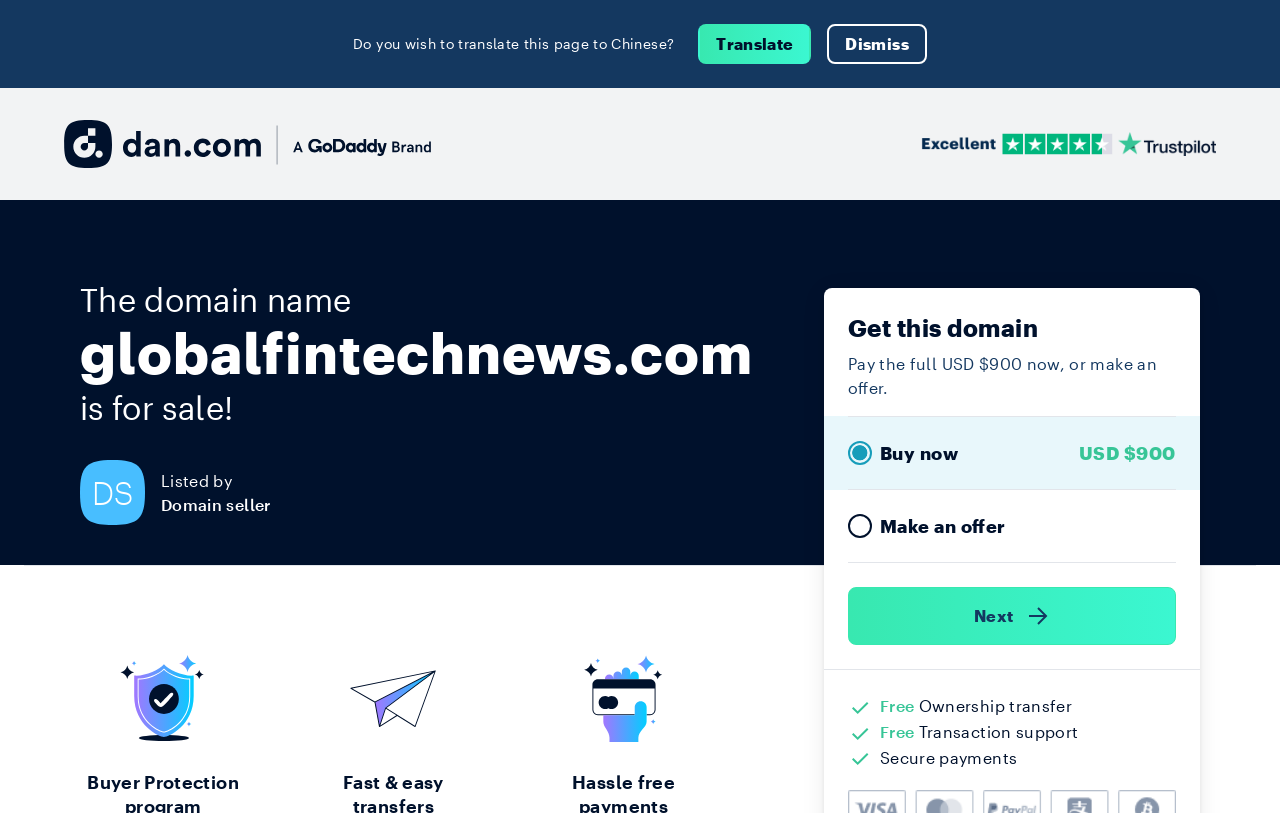What is the logo on the top right corner of the page?
Using the image provided, answer with just one word or phrase.

Trustpilot logo